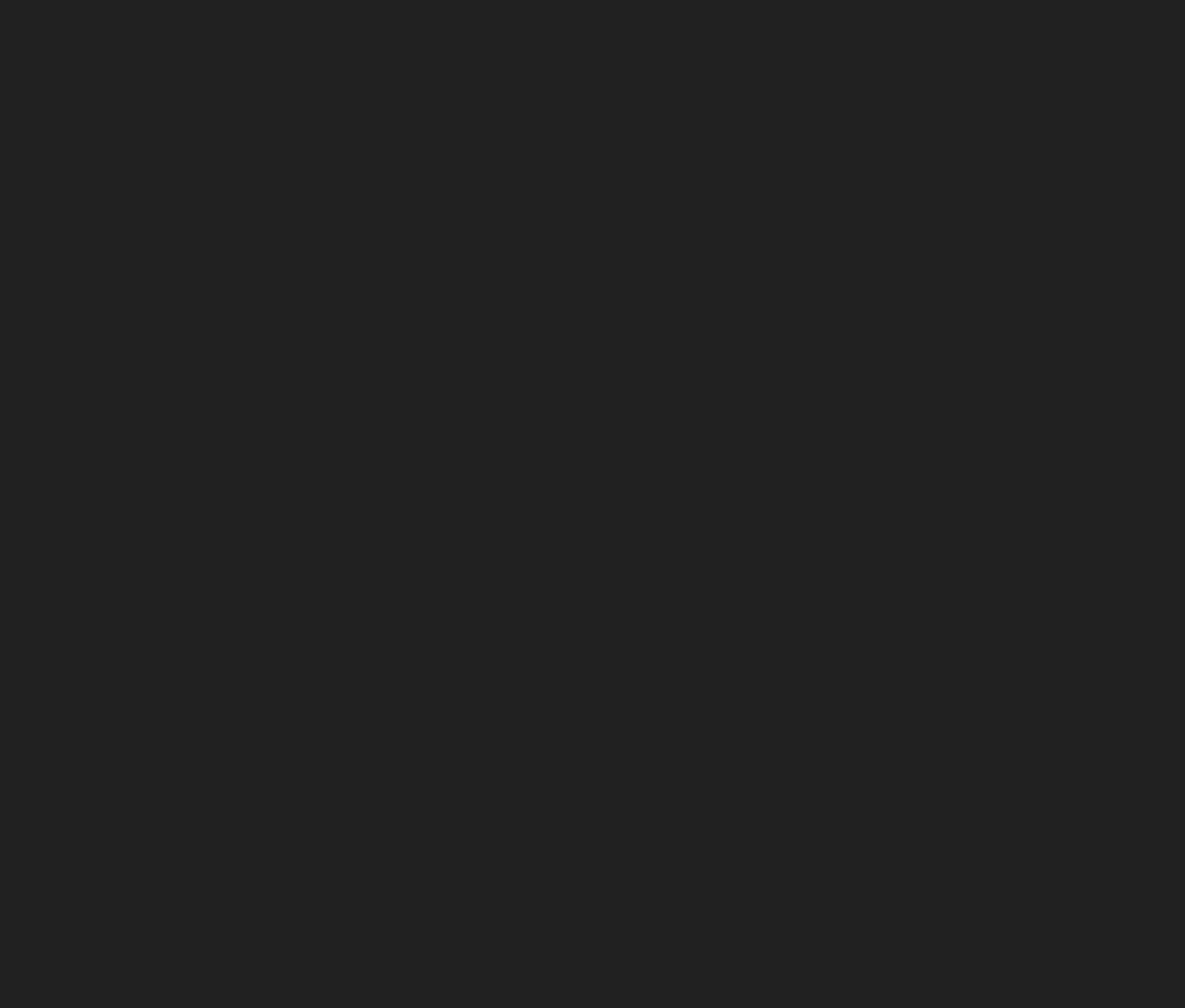Identify the bounding box coordinates for the region to click in order to carry out this instruction: "Click on 'Share'". Provide the coordinates using four float numbers between 0 and 1, formatted as [left, top, right, bottom].

[0.153, 0.694, 0.178, 0.711]